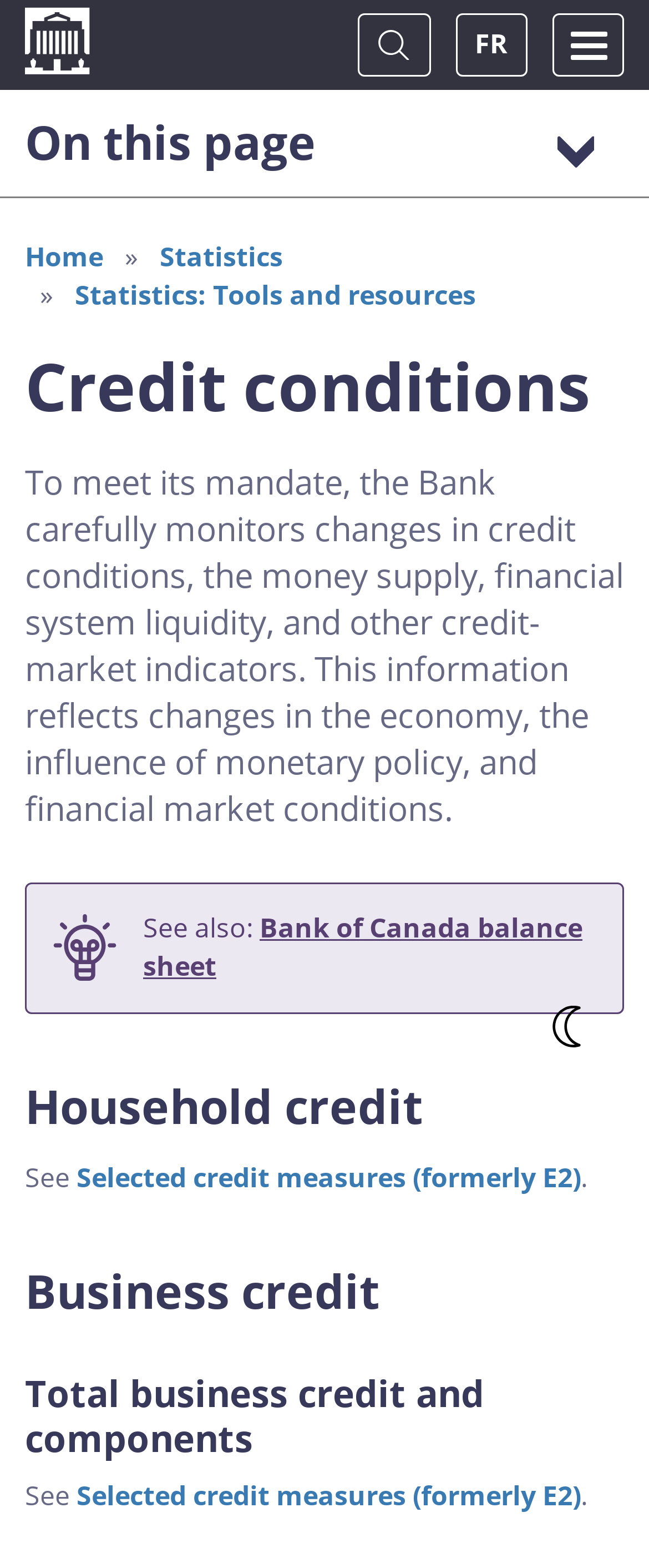Please mark the bounding box coordinates of the area that should be clicked to carry out the instruction: "View household credit information".

[0.038, 0.109, 0.962, 0.142]